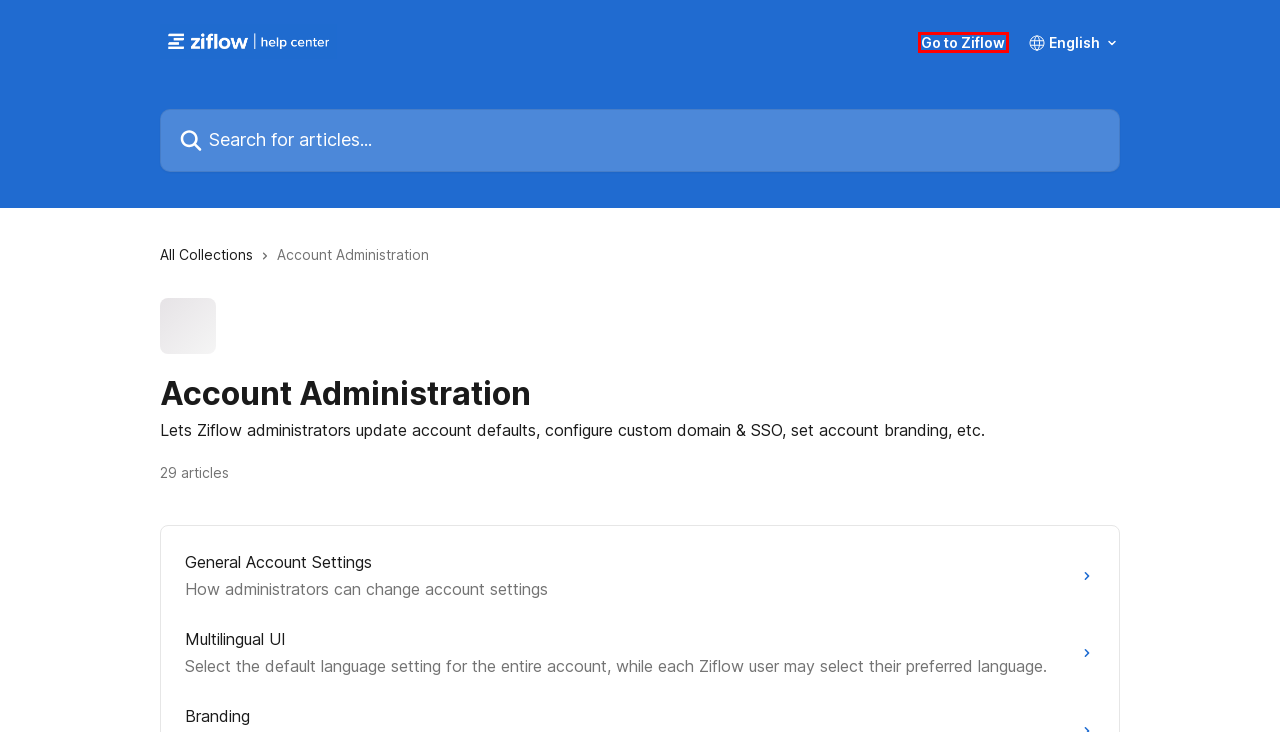You are provided a screenshot of a webpage featuring a red bounding box around a UI element. Choose the webpage description that most accurately represents the new webpage after clicking the element within the red bounding box. Here are the candidates:
A. IP Allowlist | Ziflow Help Center
B. Custom Proof Properties and Tags | Ziflow Help Center
C. General Account Settings | Ziflow Help Center
D. Proofing Settings | Ziflow Help Center
E. Managing Multiple Accounts | Ziflow Help Center
F. Creative Collaboration and Online Proofing Software | Ziflow
G. Two-Factor Authentication (2FA) for Ziflow | Ziflow Help Center
H. Multilingual UI | Ziflow Help Center

F